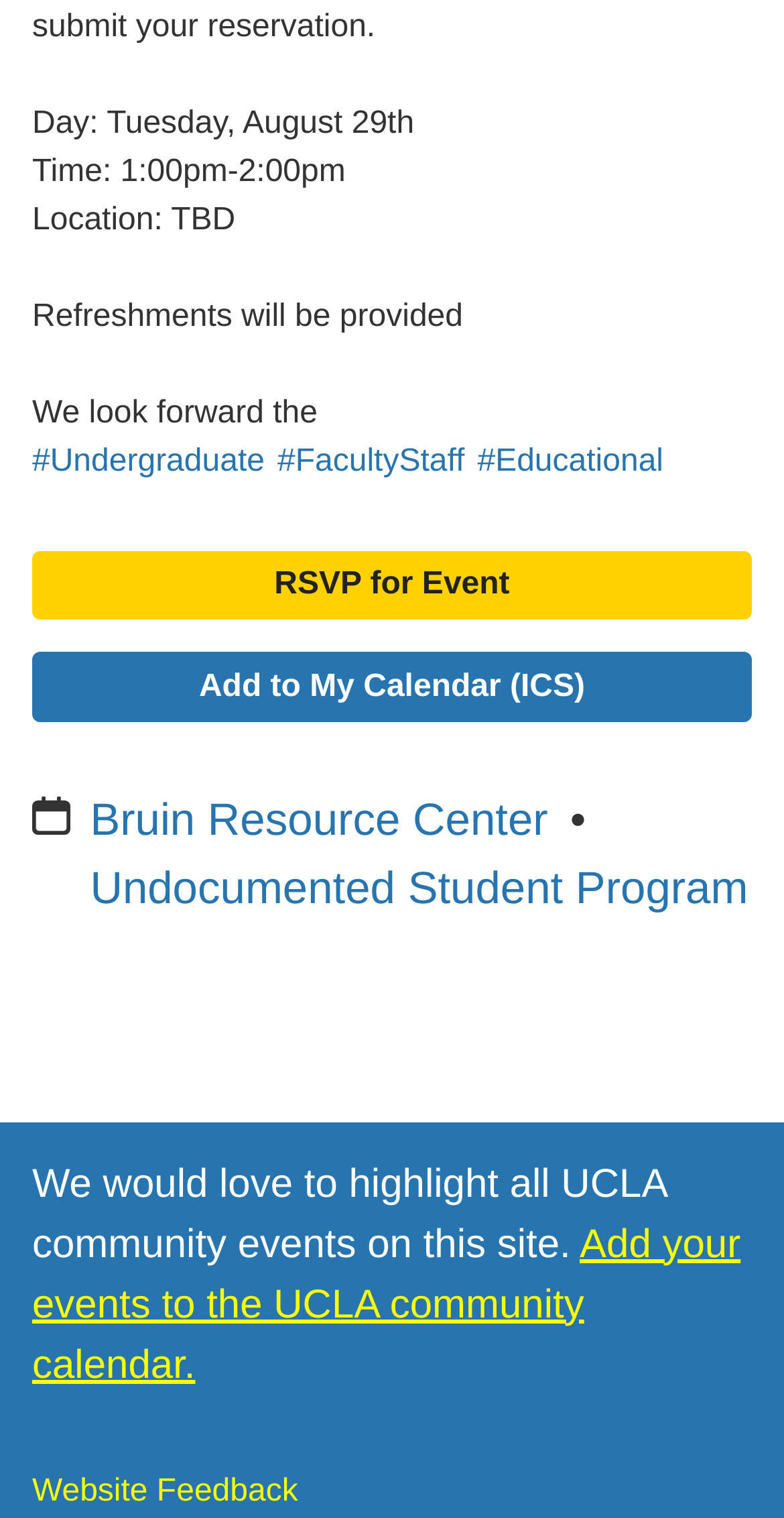Highlight the bounding box coordinates of the element that should be clicked to carry out the following instruction: "Add the event to my calendar". The coordinates must be given as four float numbers ranging from 0 to 1, i.e., [left, top, right, bottom].

[0.041, 0.43, 0.959, 0.476]